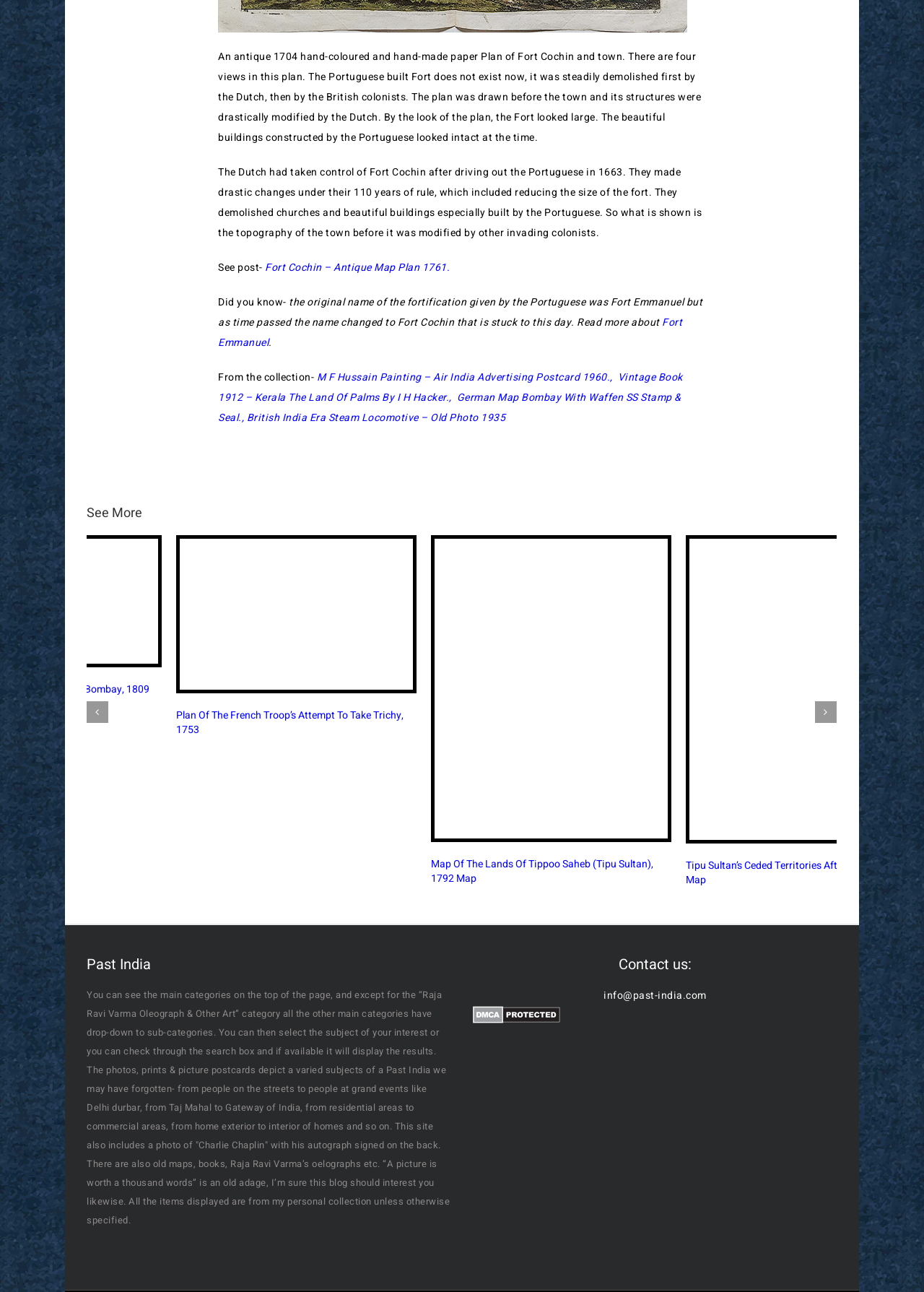Determine the bounding box coordinates of the clickable region to follow the instruction: "Contact us through email".

[0.653, 0.765, 0.765, 0.777]